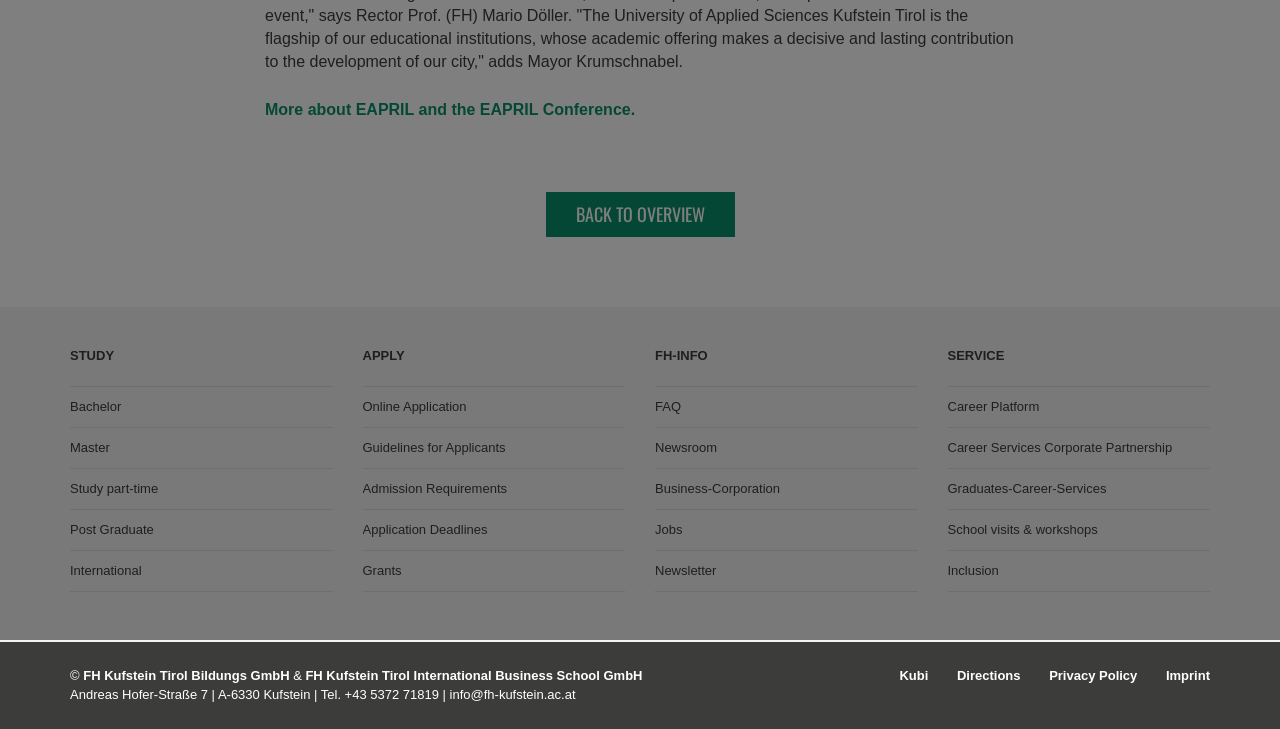Locate the bounding box coordinates for the element described below: "FH Kufstein Tirol Bildungs GmbH". The coordinates must be four float values between 0 and 1, formatted as [left, top, right, bottom].

[0.065, 0.916, 0.226, 0.937]